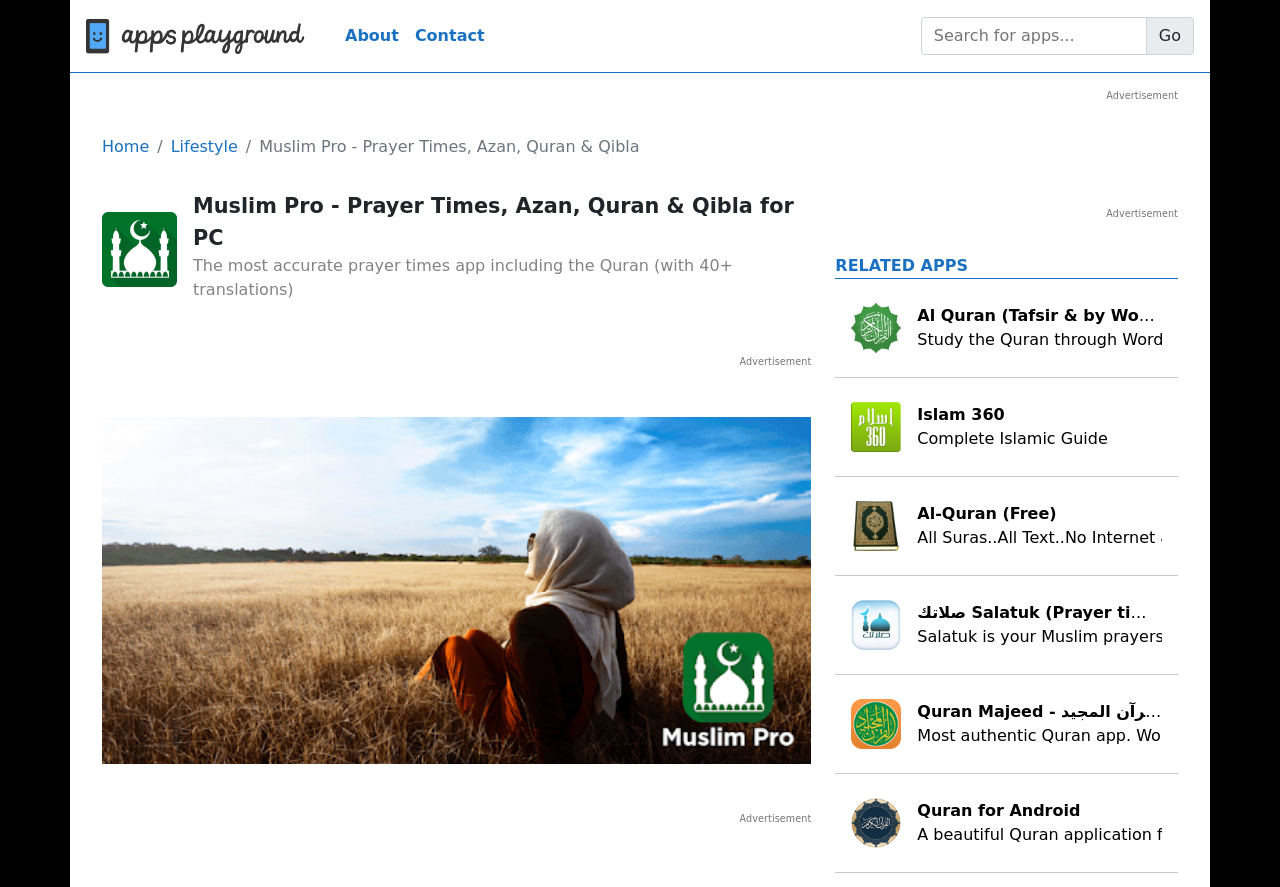Locate the bounding box coordinates of the item that should be clicked to fulfill the instruction: "Click the 'Home' link".

[0.08, 0.153, 0.117, 0.18]